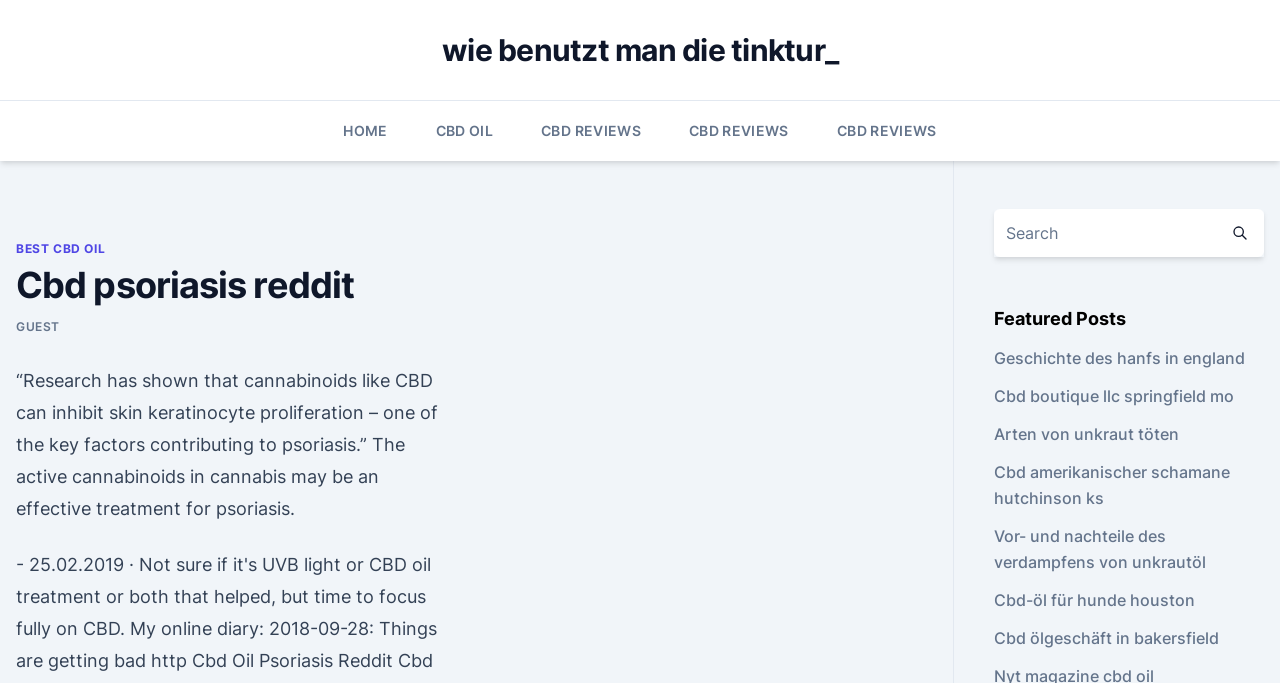Indicate the bounding box coordinates of the element that needs to be clicked to satisfy the following instruction: "Click on the 'GUEST' link". The coordinates should be four float numbers between 0 and 1, i.e., [left, top, right, bottom].

[0.012, 0.467, 0.047, 0.489]